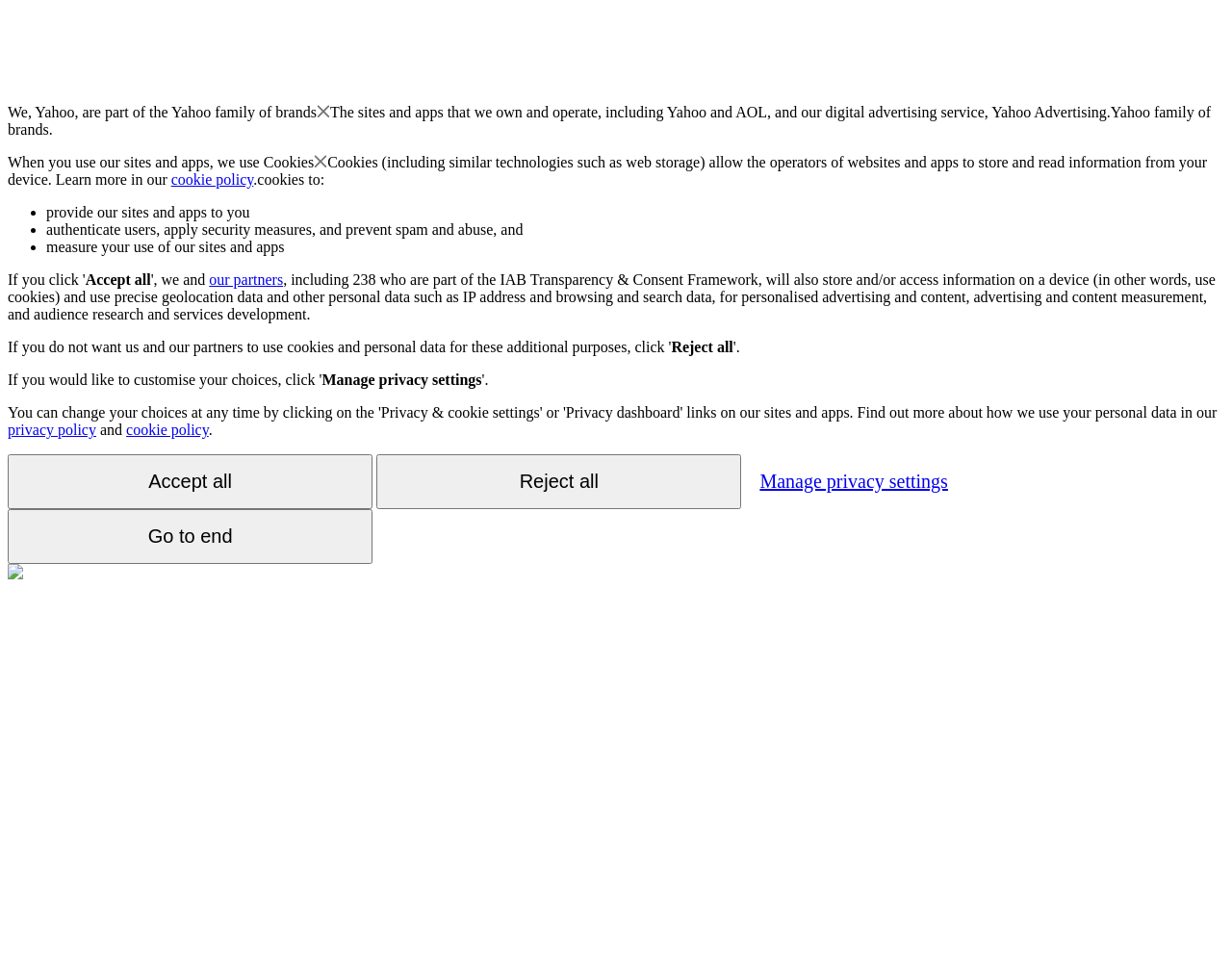Please locate the bounding box coordinates of the element that should be clicked to complete the given instruction: "Click the 'Accept all' button".

[0.069, 0.279, 0.122, 0.296]